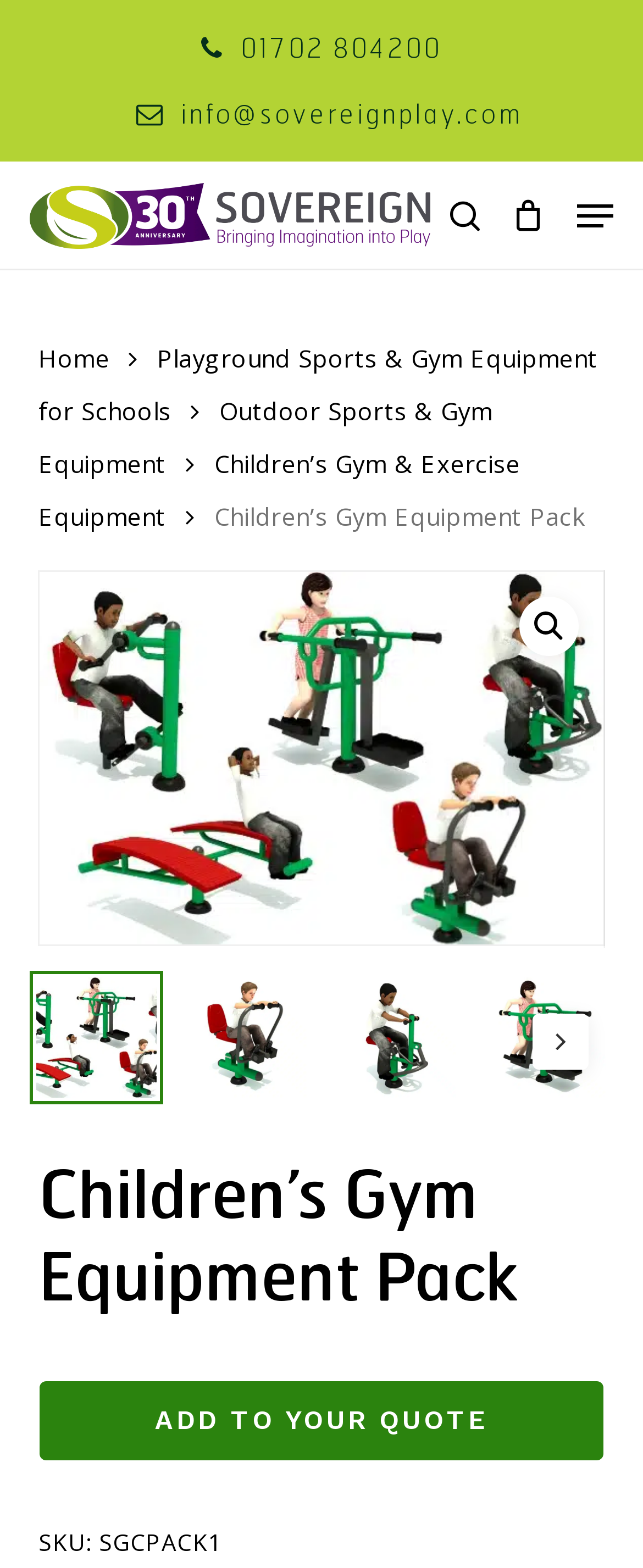Please find the bounding box coordinates of the element that needs to be clicked to perform the following instruction: "View the children's gym equipment pack details". The bounding box coordinates should be four float numbers between 0 and 1, represented as [left, top, right, bottom].

[0.333, 0.318, 0.909, 0.339]